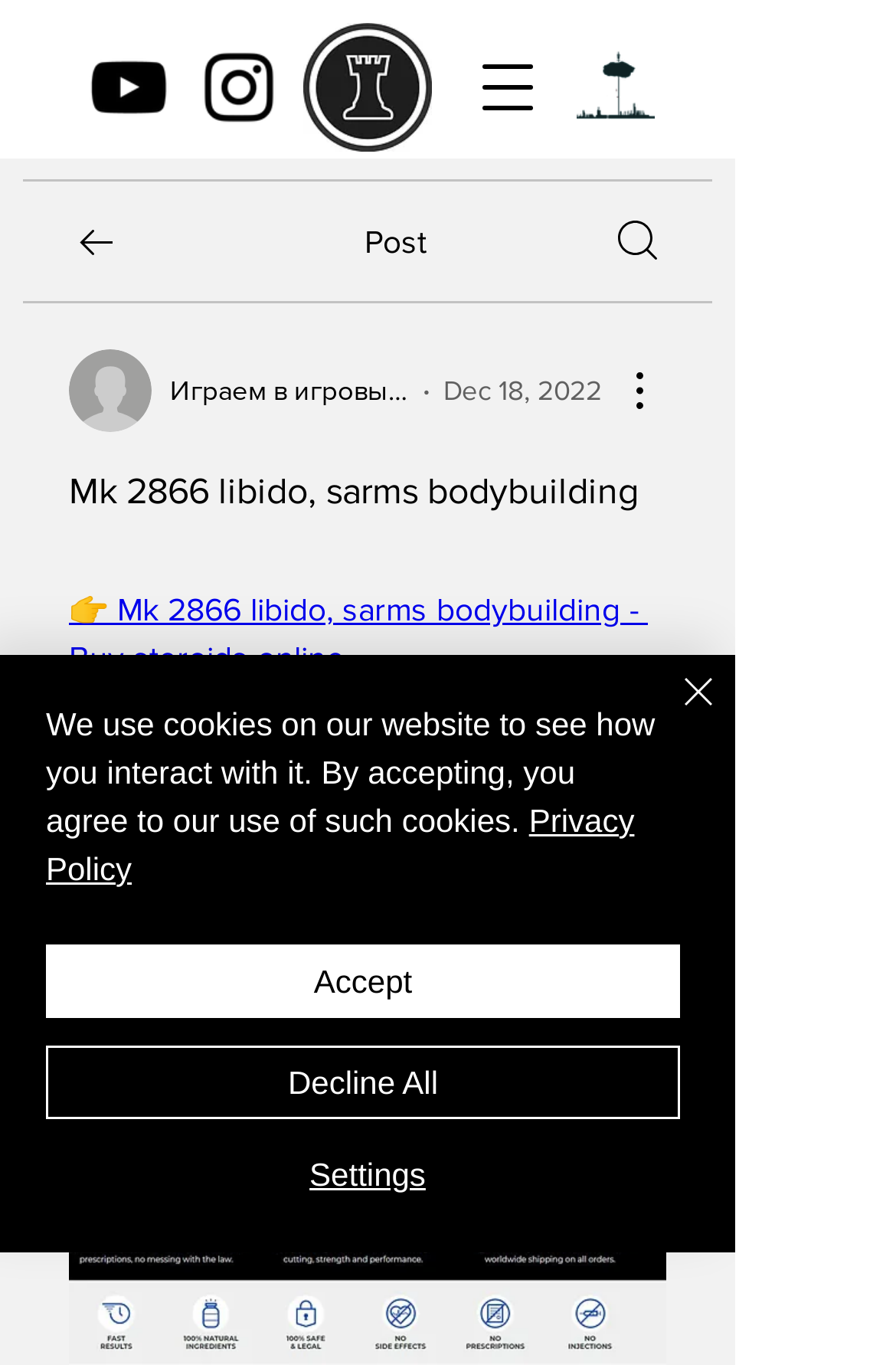Determine the bounding box coordinates of the region that needs to be clicked to achieve the task: "Click the Body Electric Logo".

[0.644, 0.035, 0.731, 0.093]